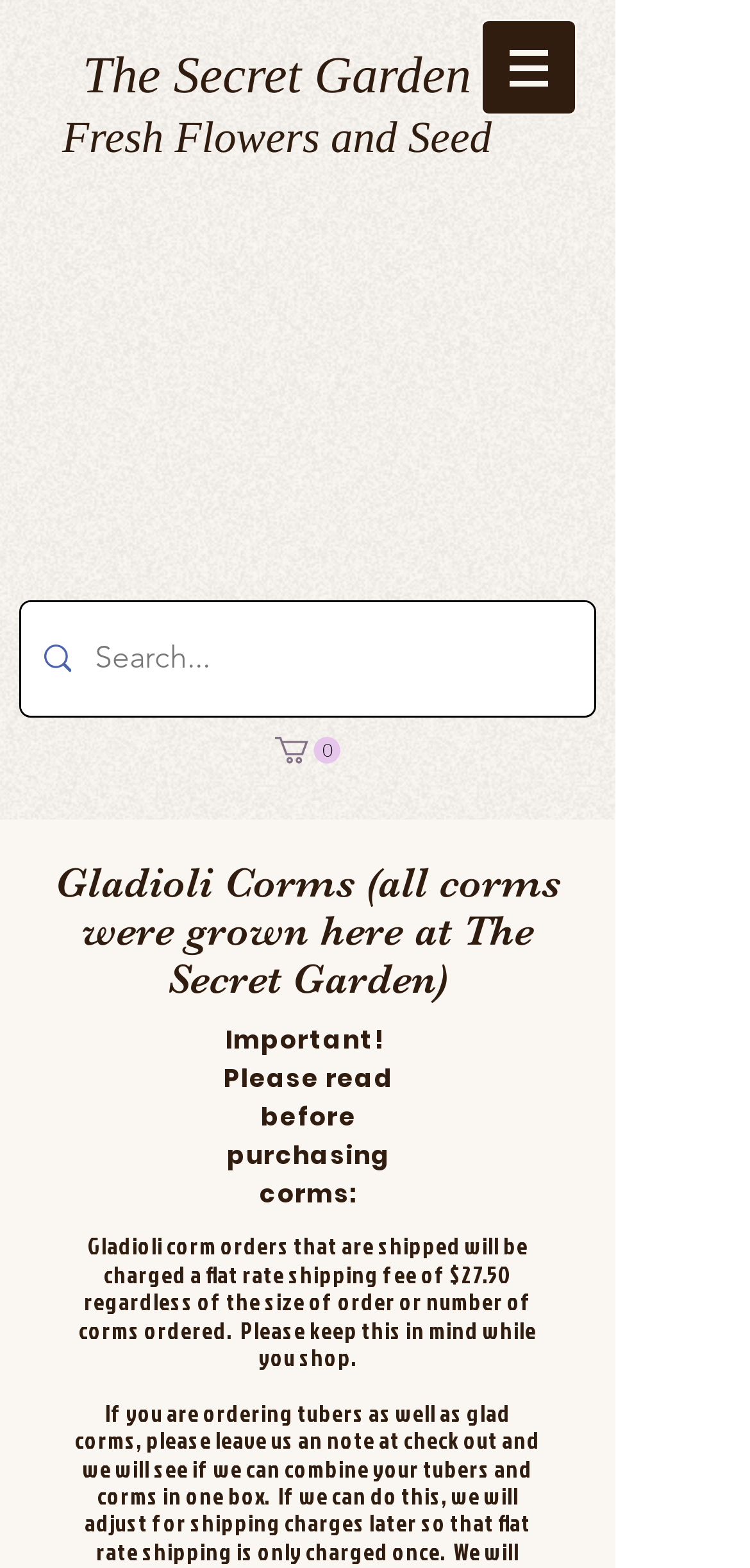Given the content of the image, can you provide a detailed answer to the question?
What is the purpose of the search box?

I inferred this from the presence of a search box with a placeholder text 'Search...' which suggests that it is meant to be used to search the website for specific products or content.